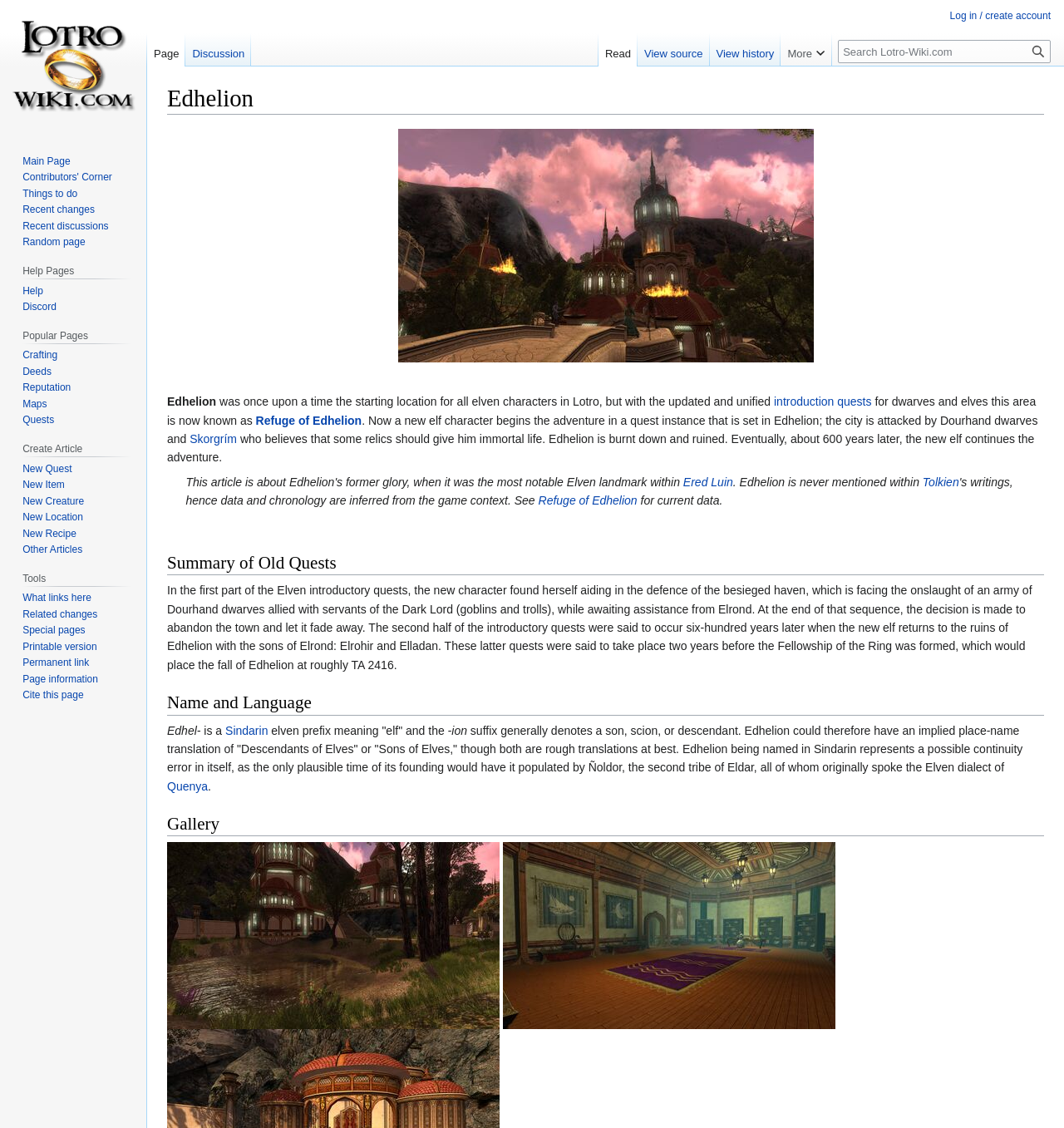Given the element description, predict the bounding box coordinates in the format (top-left x, top-left y, bottom-right x, bottom-right y). Make sure all values are between 0 and 1. Here is the element description: What links here

[0.021, 0.525, 0.086, 0.535]